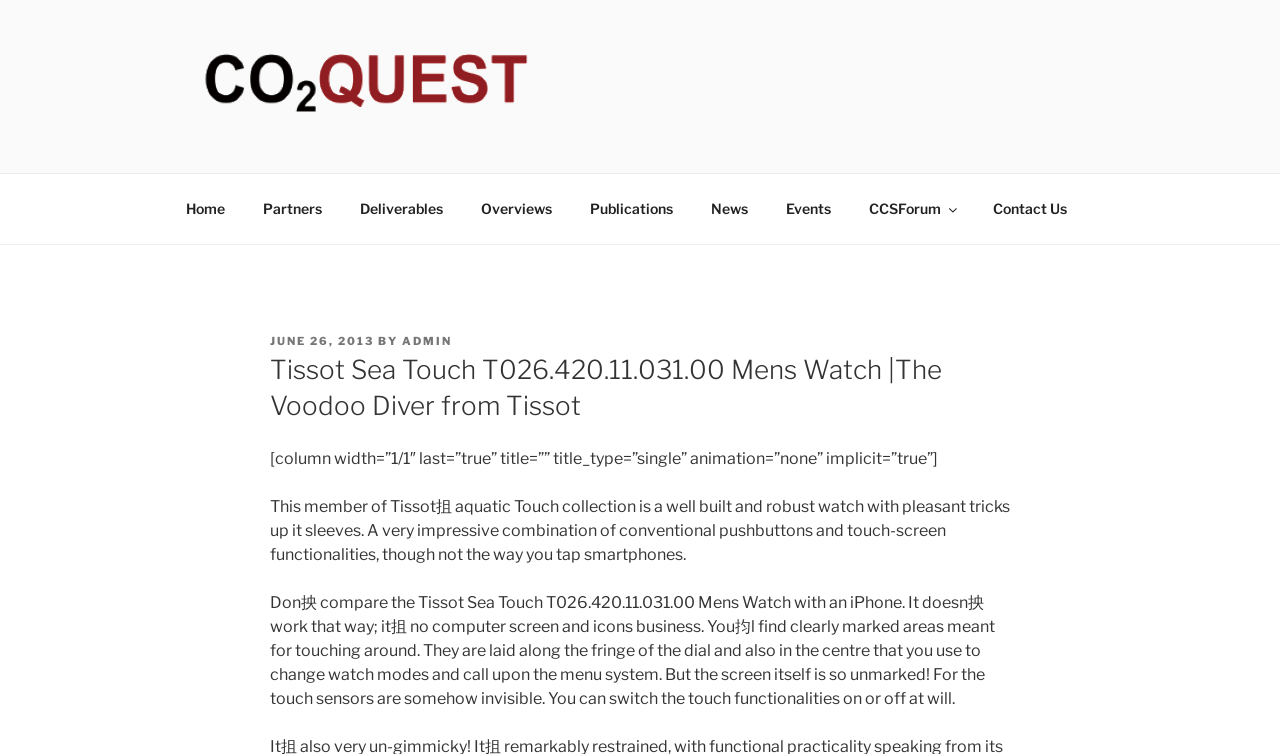Predict the bounding box of the UI element based on this description: "parent_node: CO2 QUEST".

[0.147, 0.064, 0.445, 0.165]